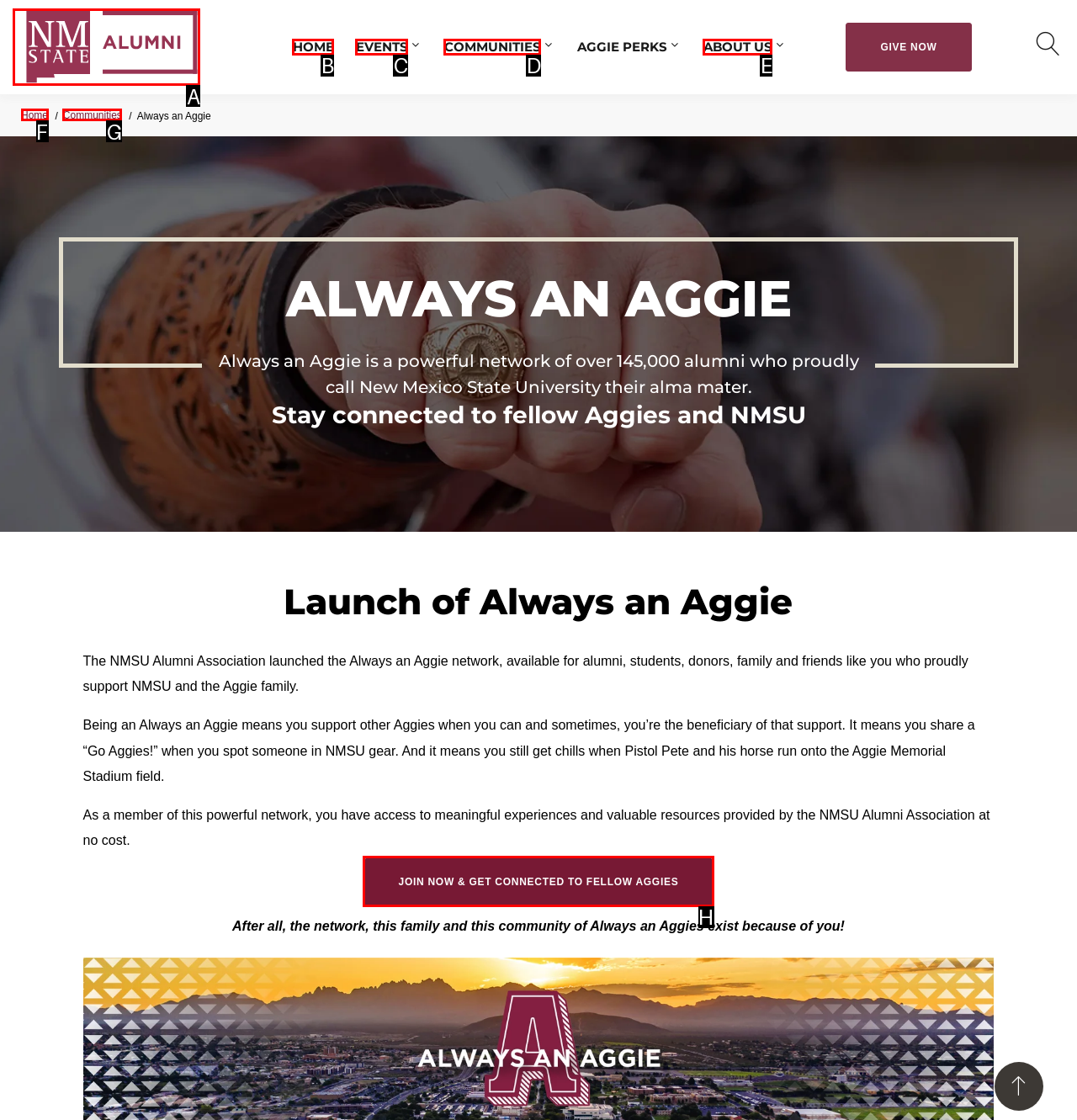Choose the HTML element that aligns with the description: alt="new mexico state university". Indicate your choice by stating the letter.

A